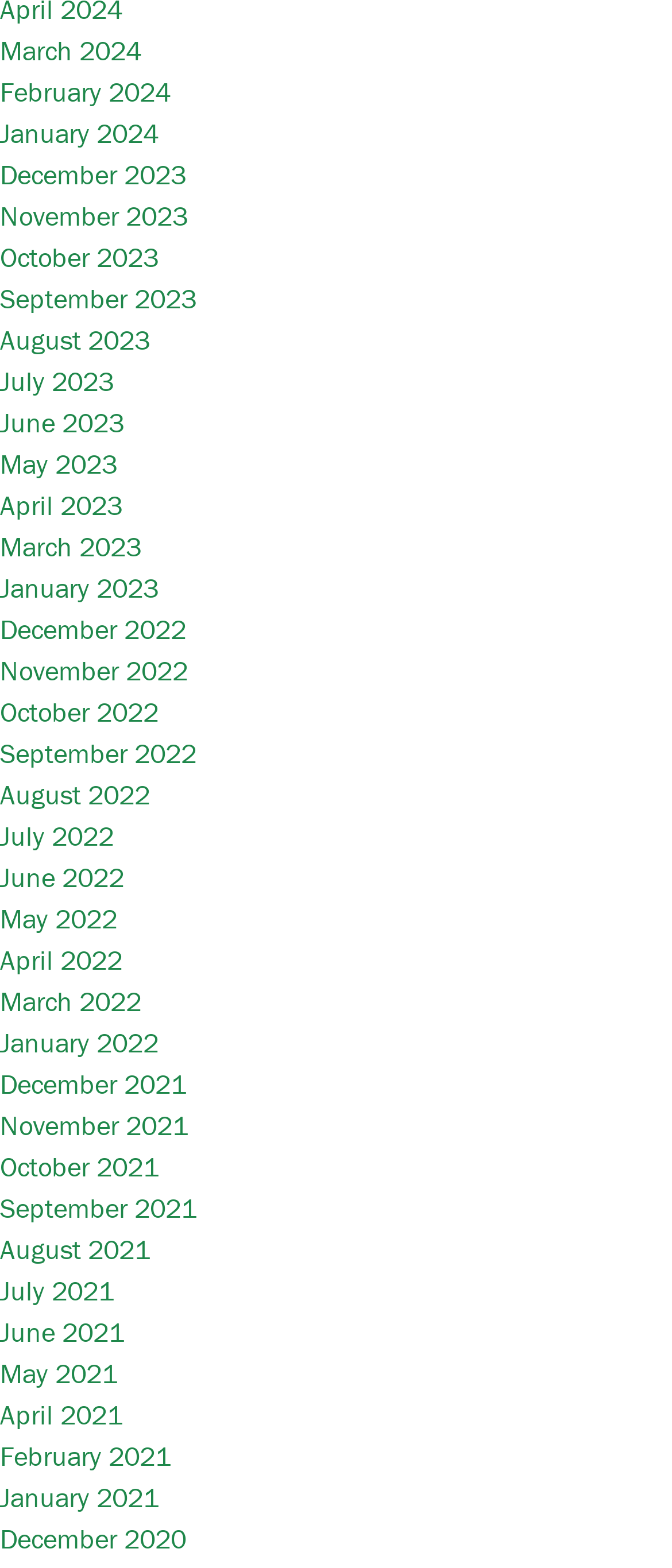Find the bounding box coordinates of the element to click in order to complete this instruction: "View March 2024". The bounding box coordinates must be four float numbers between 0 and 1, denoted as [left, top, right, bottom].

[0.0, 0.021, 0.21, 0.043]